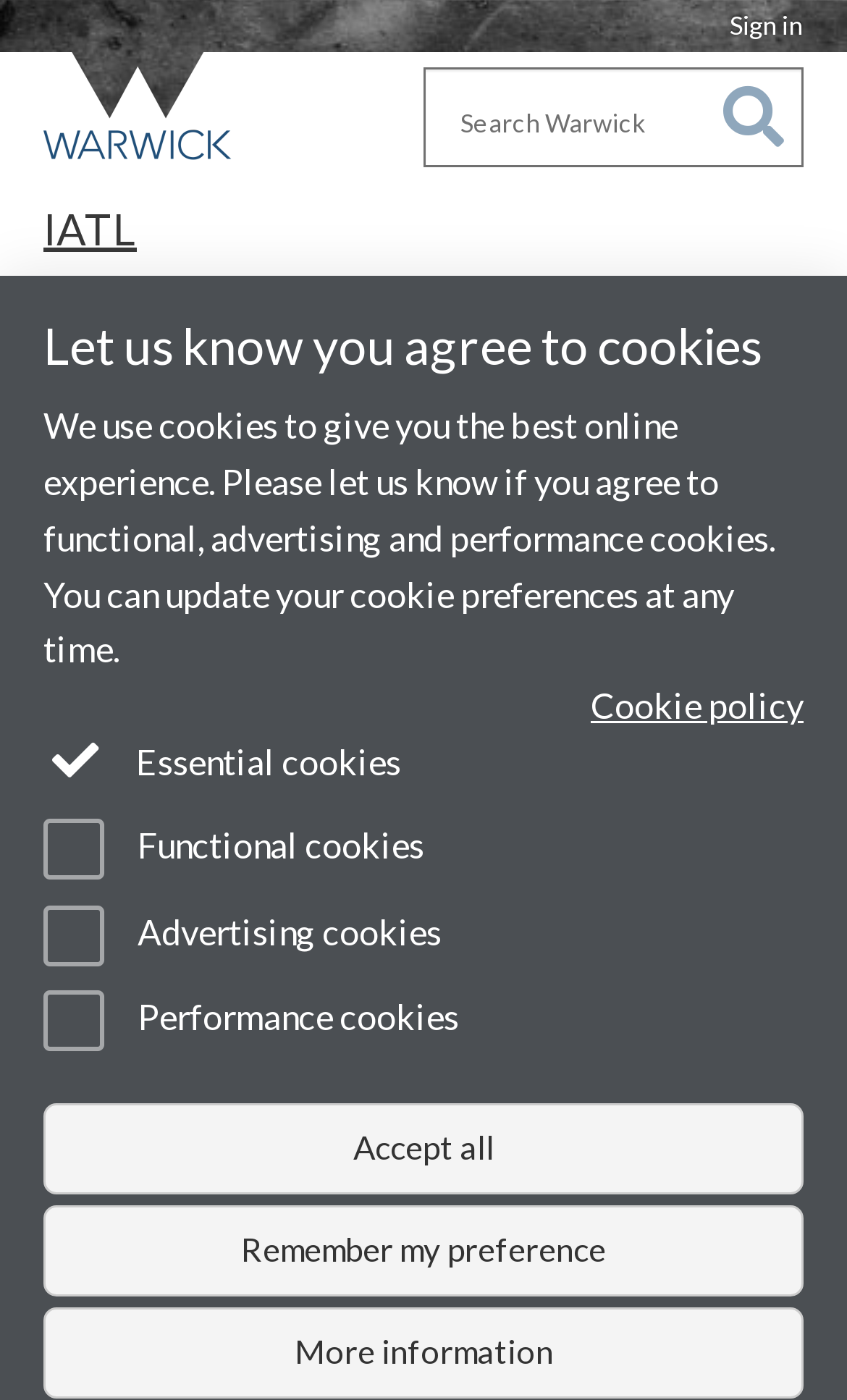How many types of cookies are there?
Kindly offer a comprehensive and detailed response to the question.

I found the answer by looking at the cookie preferences section, where I saw four types of cookies: Essential cookies, Functional cookies, Advertising cookies, and Performance cookies.